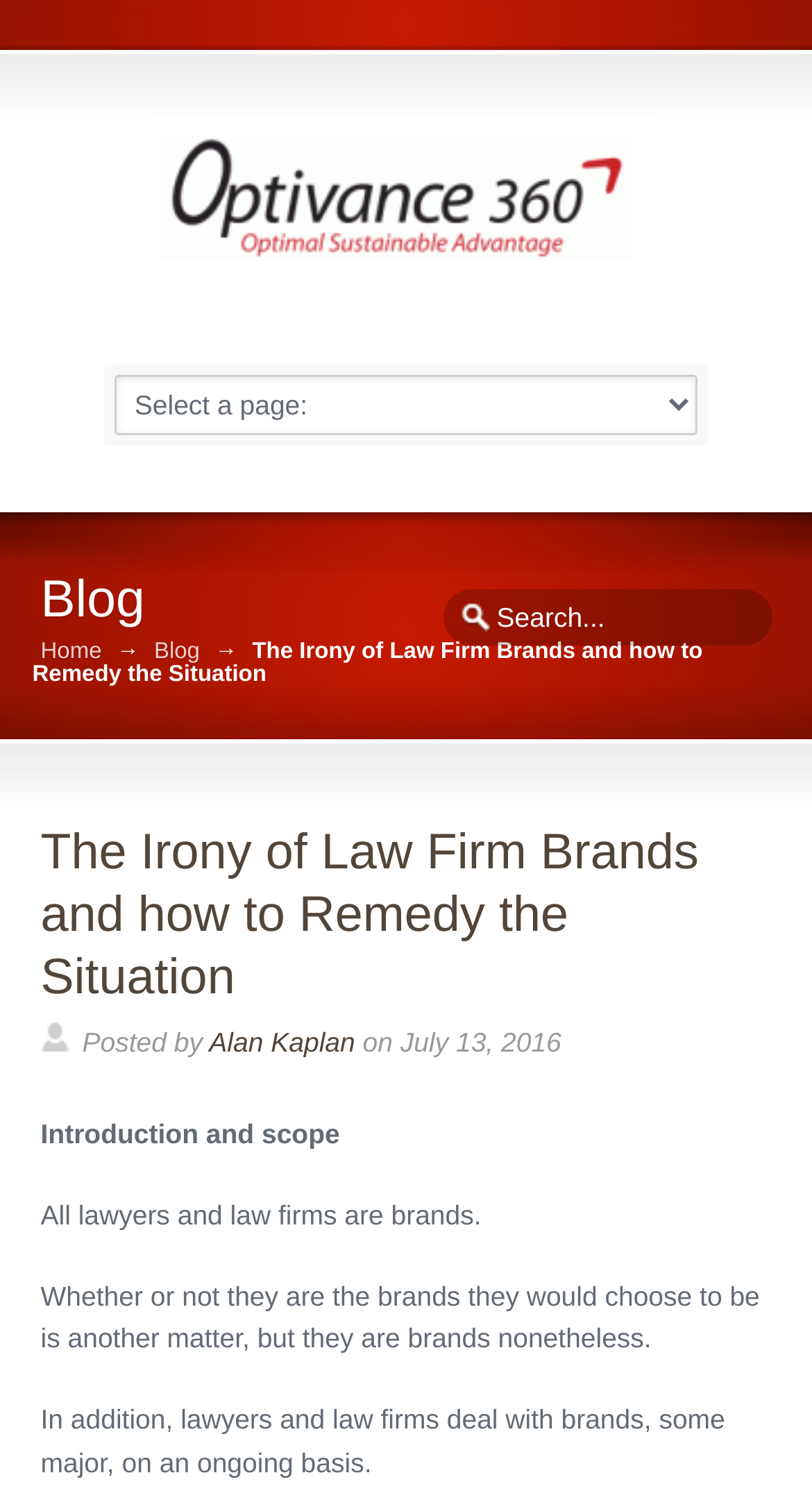Answer the question briefly using a single word or phrase: 
When was the blog post published?

July 13, 2016